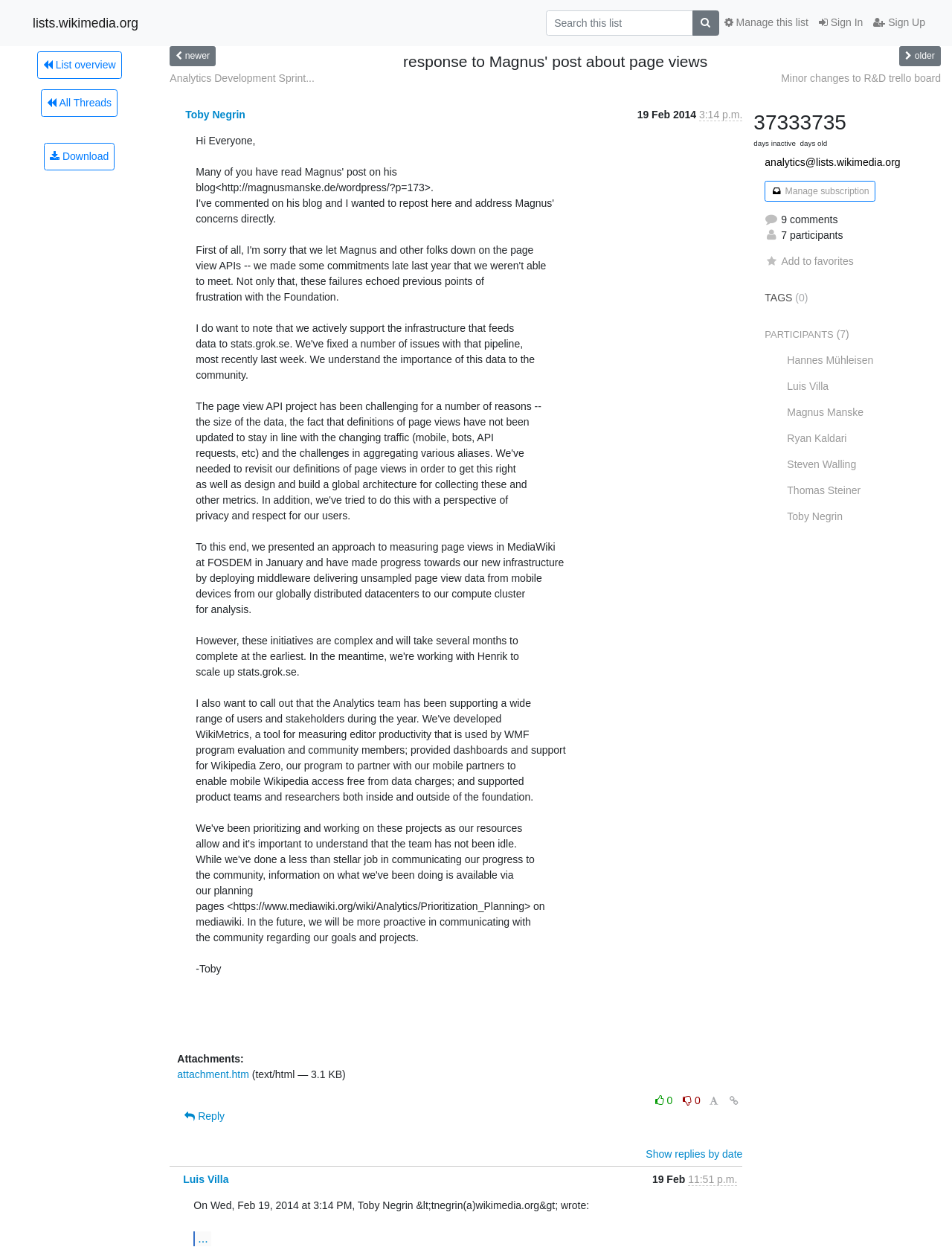Answer the following query concisely with a single word or phrase:
What is the date of the email?

Feb 19, 2014